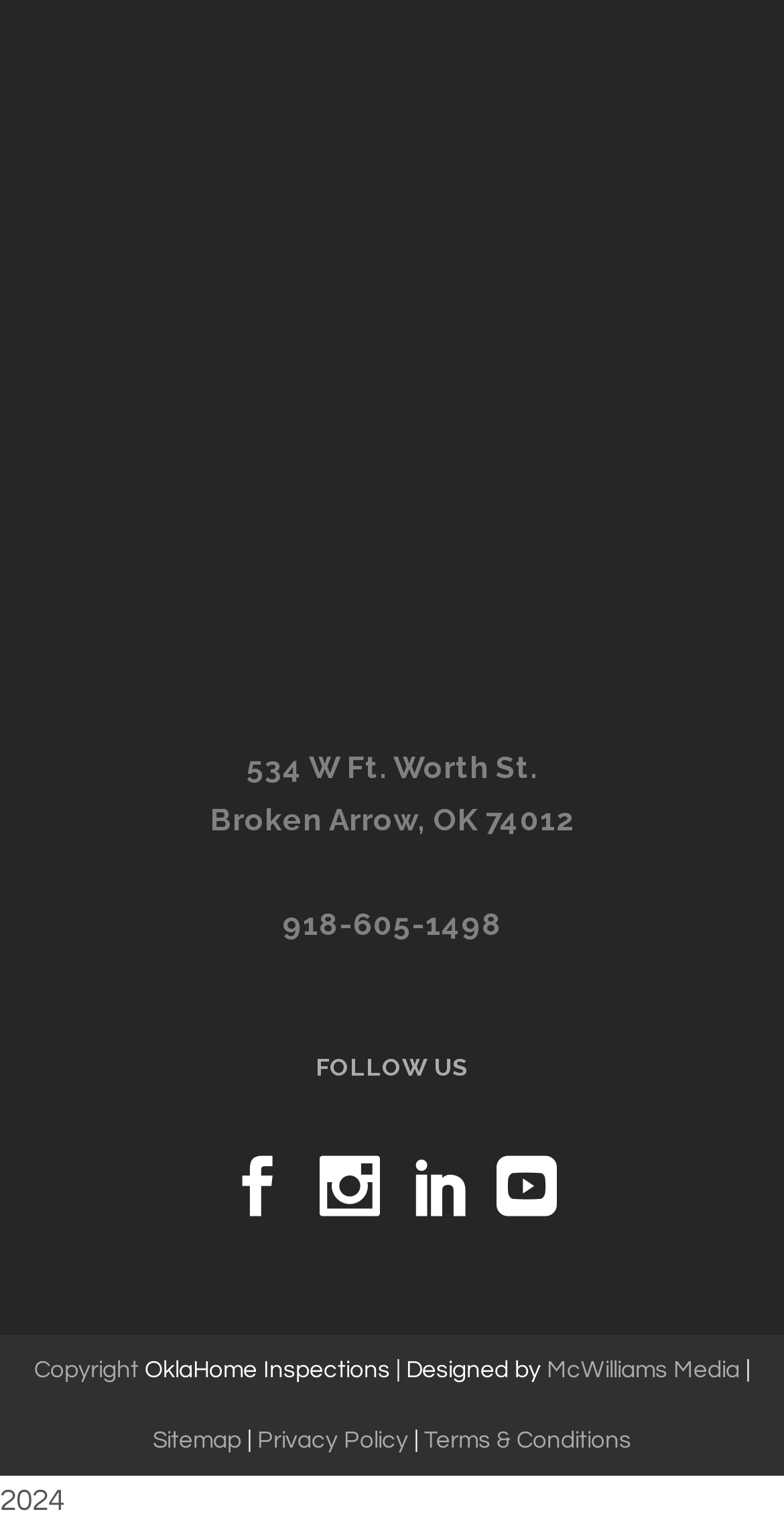Please determine the bounding box coordinates for the UI element described as: "Terms & Conditions".

[0.541, 0.934, 0.805, 0.951]